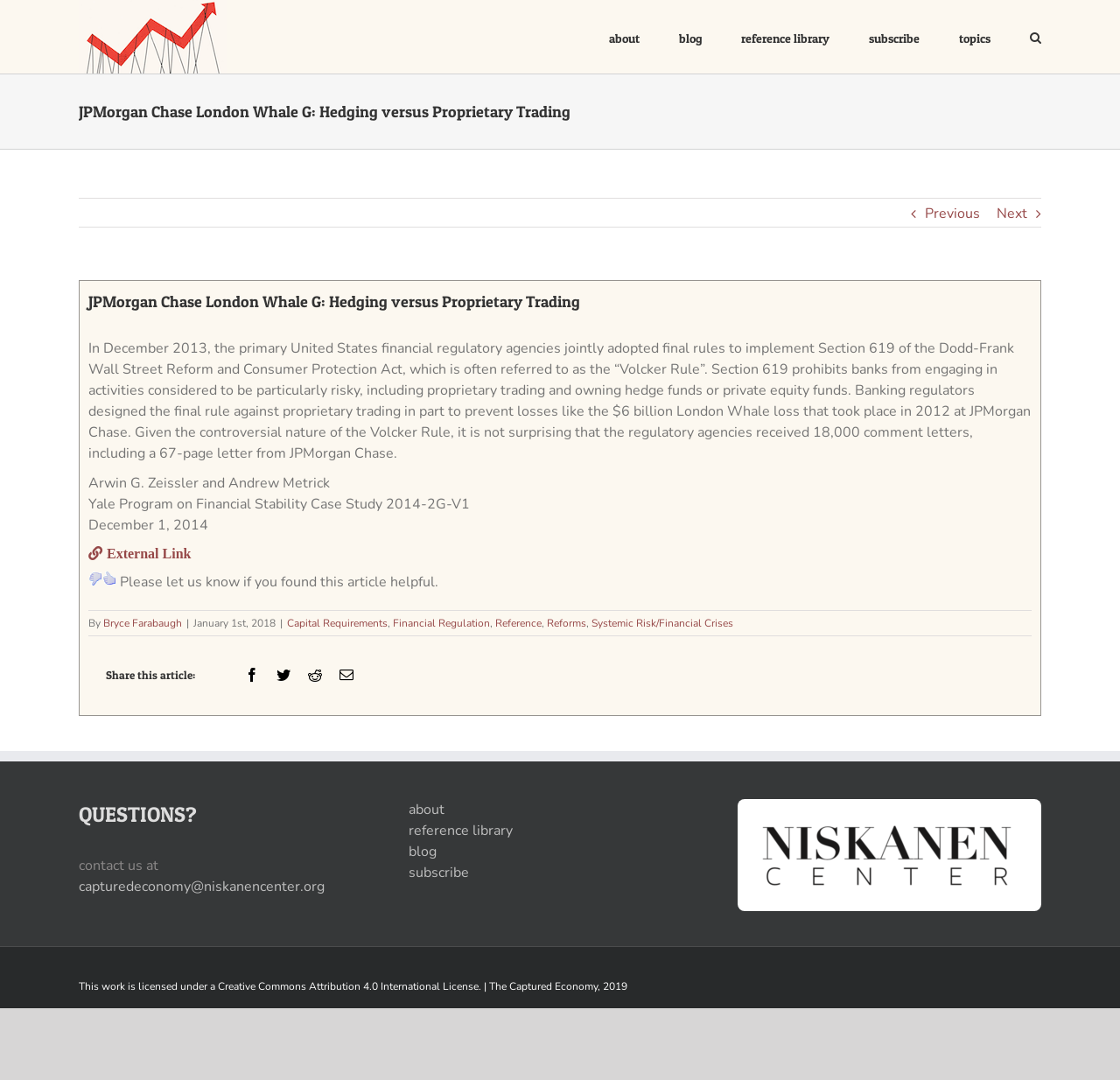Using the description "Financial Regulation", predict the bounding box of the relevant HTML element.

[0.351, 0.571, 0.438, 0.583]